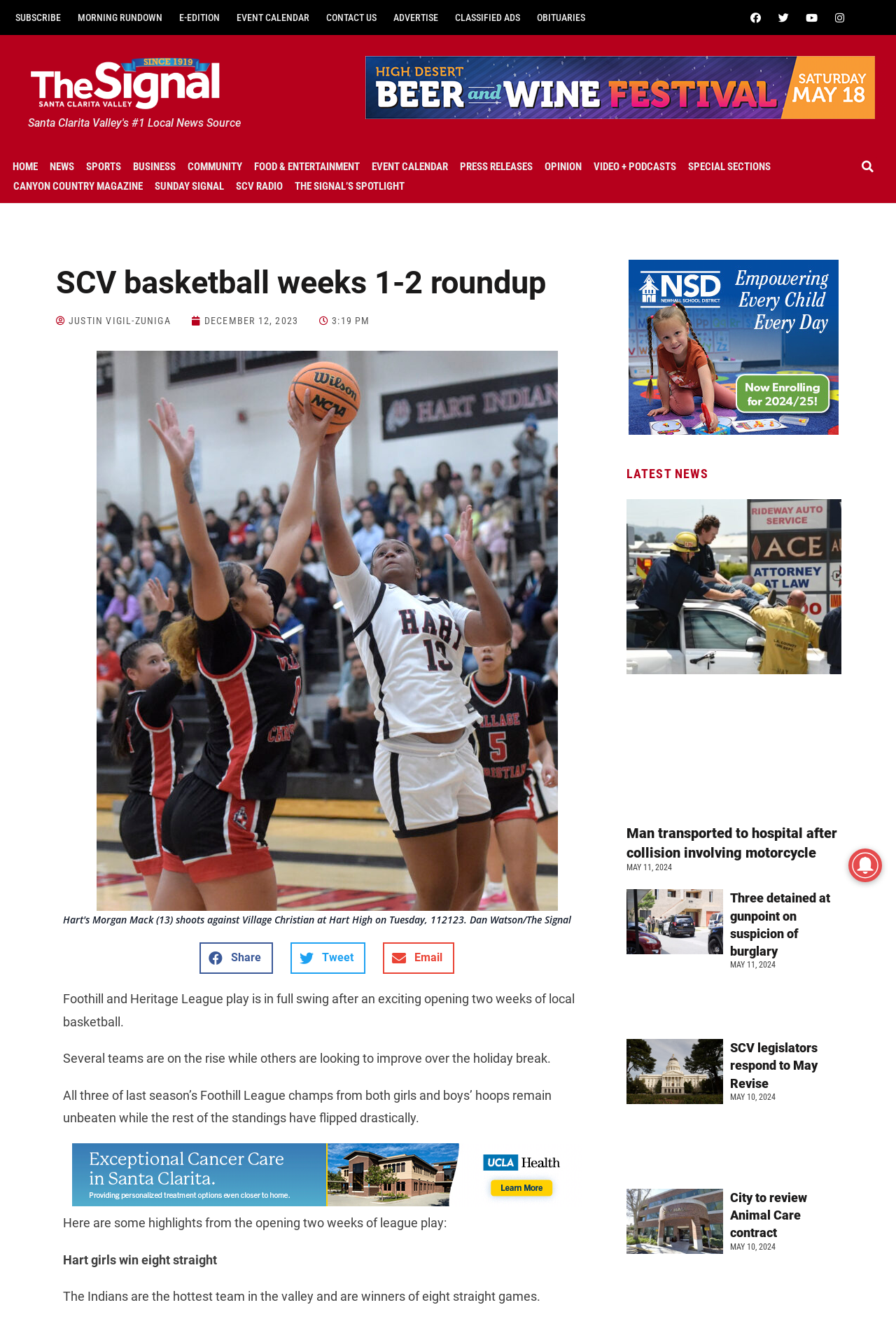Determine the bounding box of the UI element mentioned here: "Sunday Signal". The coordinates must be in the format [left, top, right, bottom] with values ranging from 0 to 1.

[0.166, 0.133, 0.256, 0.148]